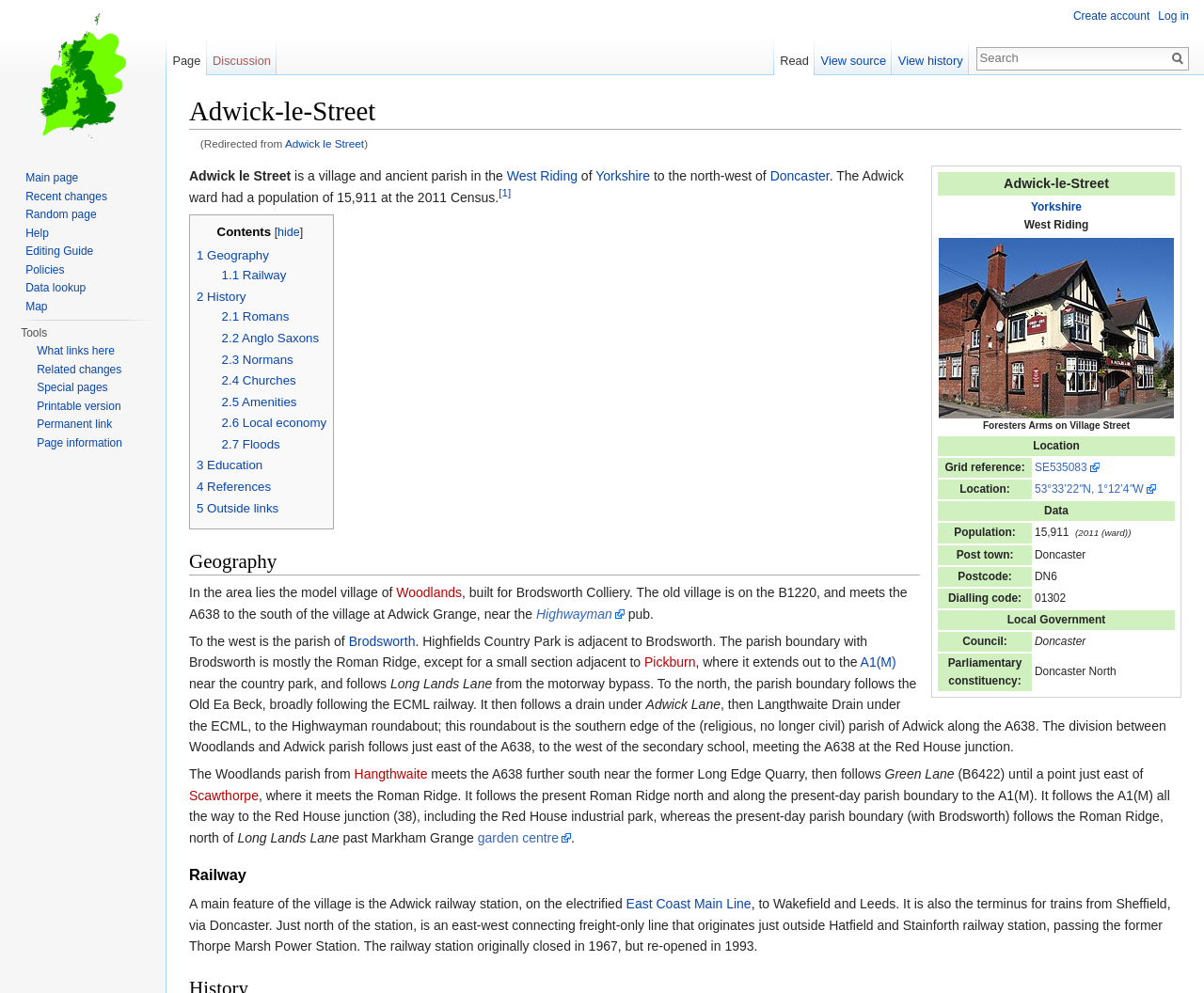Detail the various sections and features present on the webpage.

The webpage is about Adwick-le-Street, a village and ancient parish in the West Riding of Yorkshire, England. At the top of the page, there is a heading with the title "Adwick-le-Street" and a link to "Adwick le Street" in parentheses. Below the title, there is a "Jump to" section with links to "navigation" and "search".

The main content of the page is organized into a table with multiple rows and columns. The table has a header row with column headers "Yorkshire West Riding", "Foresters Arms, Adwick (Geograph 3952230 by Dave Bevis).jpg Foresters Arms on Village Street", and other columns. The table has several rows, each containing information about Adwick-le-Street, such as its location, population, post town, postcode, dialling code, and local government.

To the right of the table, there is a section with a heading "Contents" and a list of links to different sections of the page, including "Geography", "History", "Education", "References", and "Outside links". Each of these sections has its own set of links to more specific topics, such as "Railway", "Romans", "Anglo Saxons", and "Churches".

There is also a paragraph of text that provides a brief overview of Adwick-le-Street, stating that it is a village and ancient parish in the West Riding of Yorkshire, located to the north-west of Doncaster. The paragraph also mentions that the Adwick ward had a population of 15,911 at the 2011 Census.

At the bottom of the page, there is an image of the Foresters Arms, Adwick, with a link to the image and a caption "Foresters Arms on Village Street".